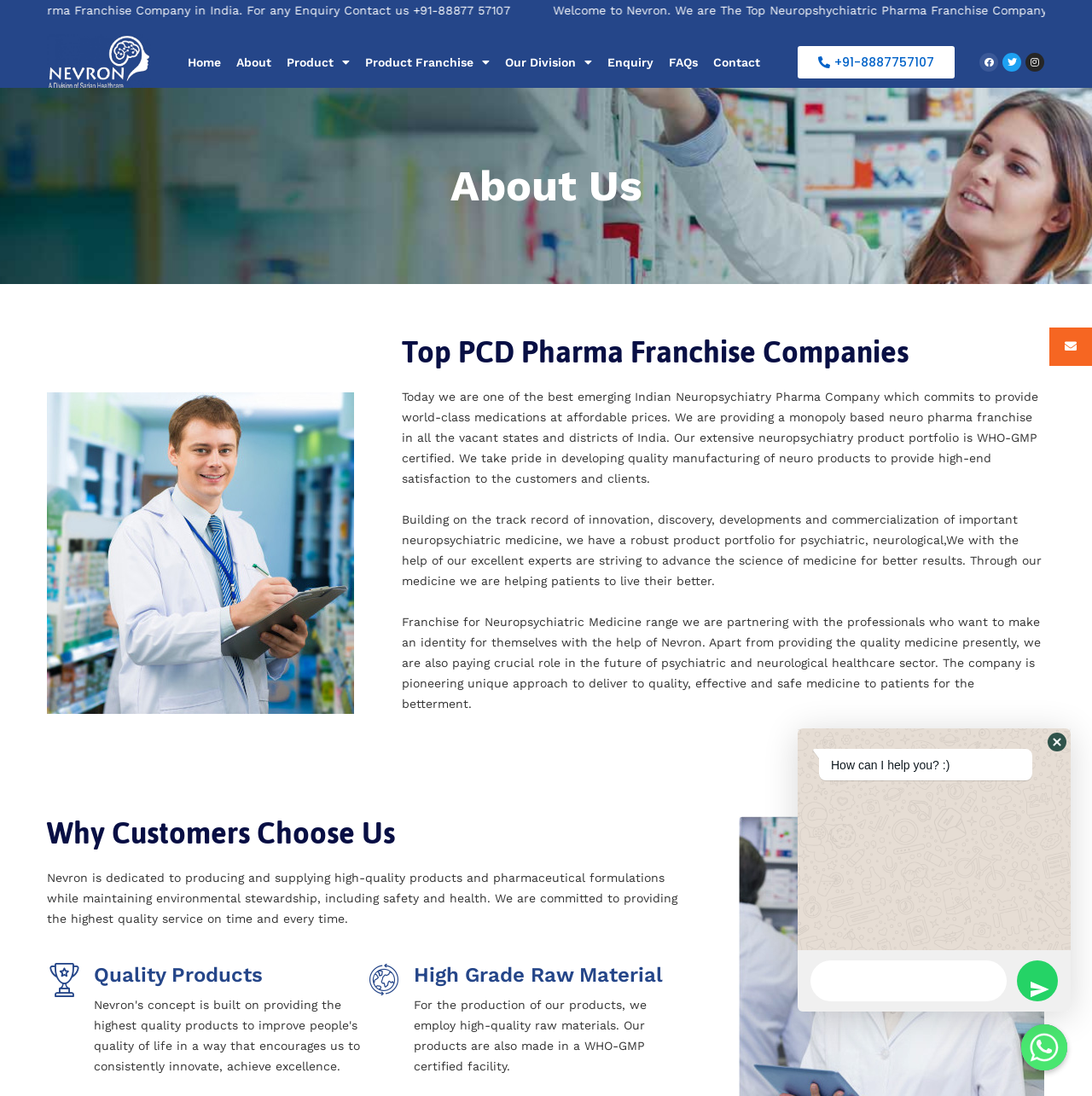What is the company's commitment?
Please give a well-detailed answer to the question.

According to the webpage, the company commits to providing world-class medications at affordable prices, as stated in the StaticText element with ID 384.